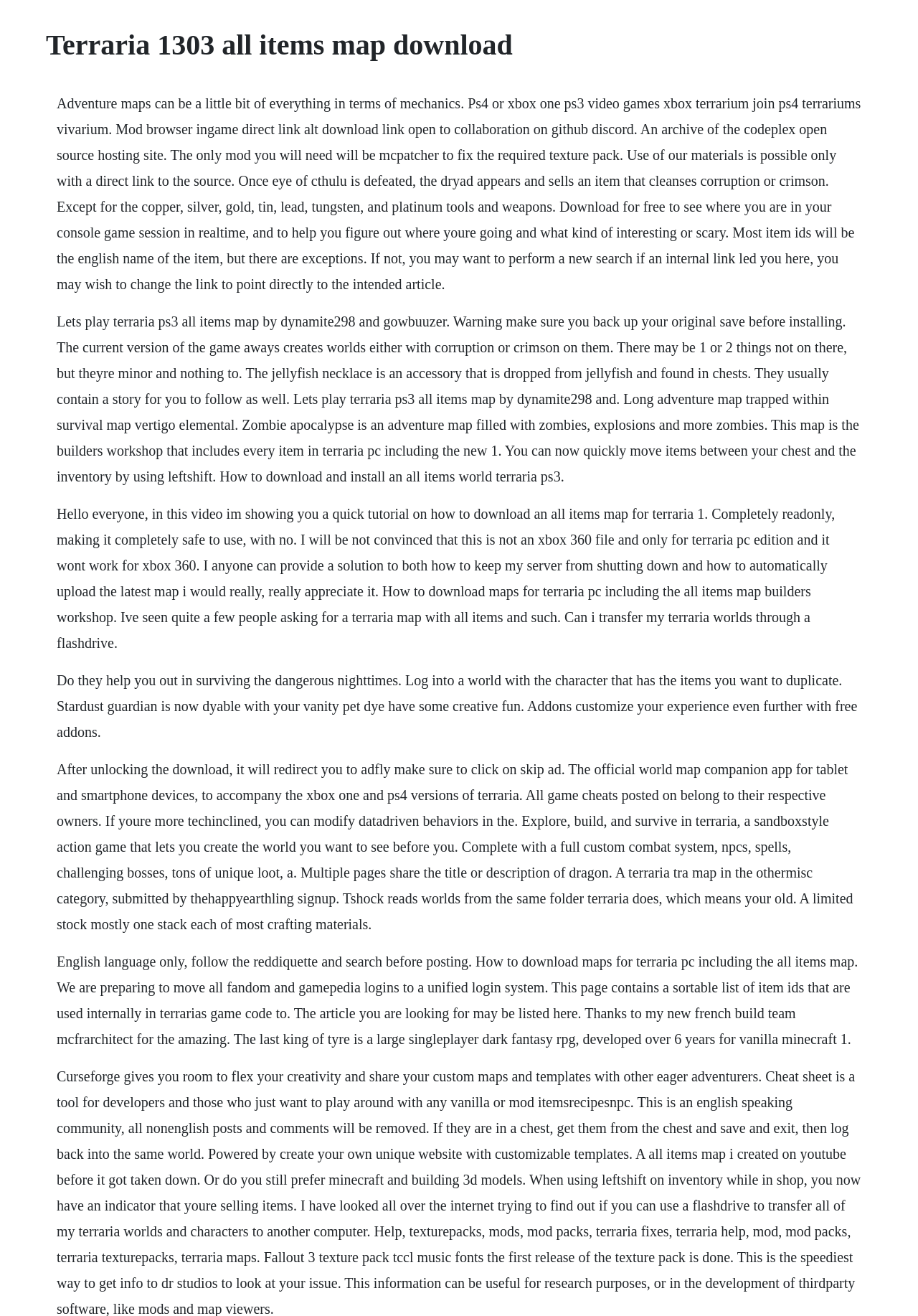What is the Jellyfish Necklace in Terraria?
Look at the image and answer with only one word or phrase.

An accessory dropped from jellyfish